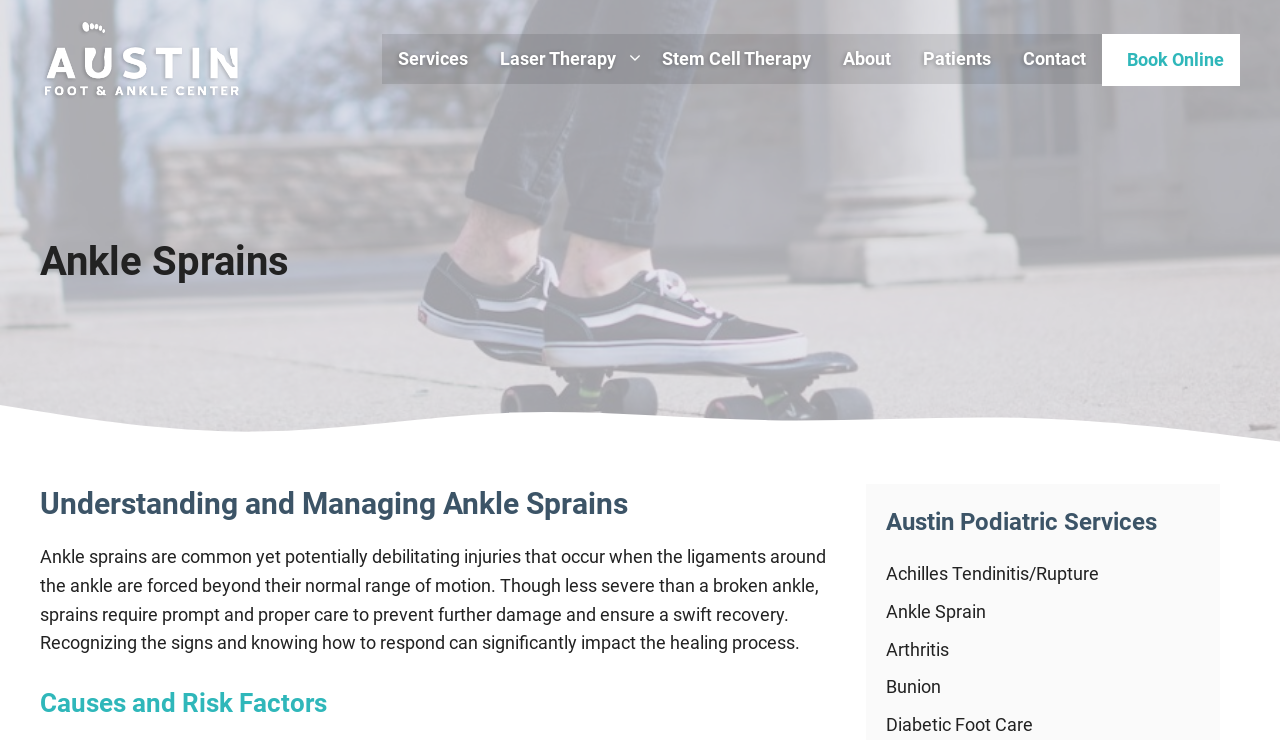Find and specify the bounding box coordinates that correspond to the clickable region for the instruction: "Read about 'Causes and Risk Factors' of ankle sprains".

[0.031, 0.926, 0.645, 0.975]